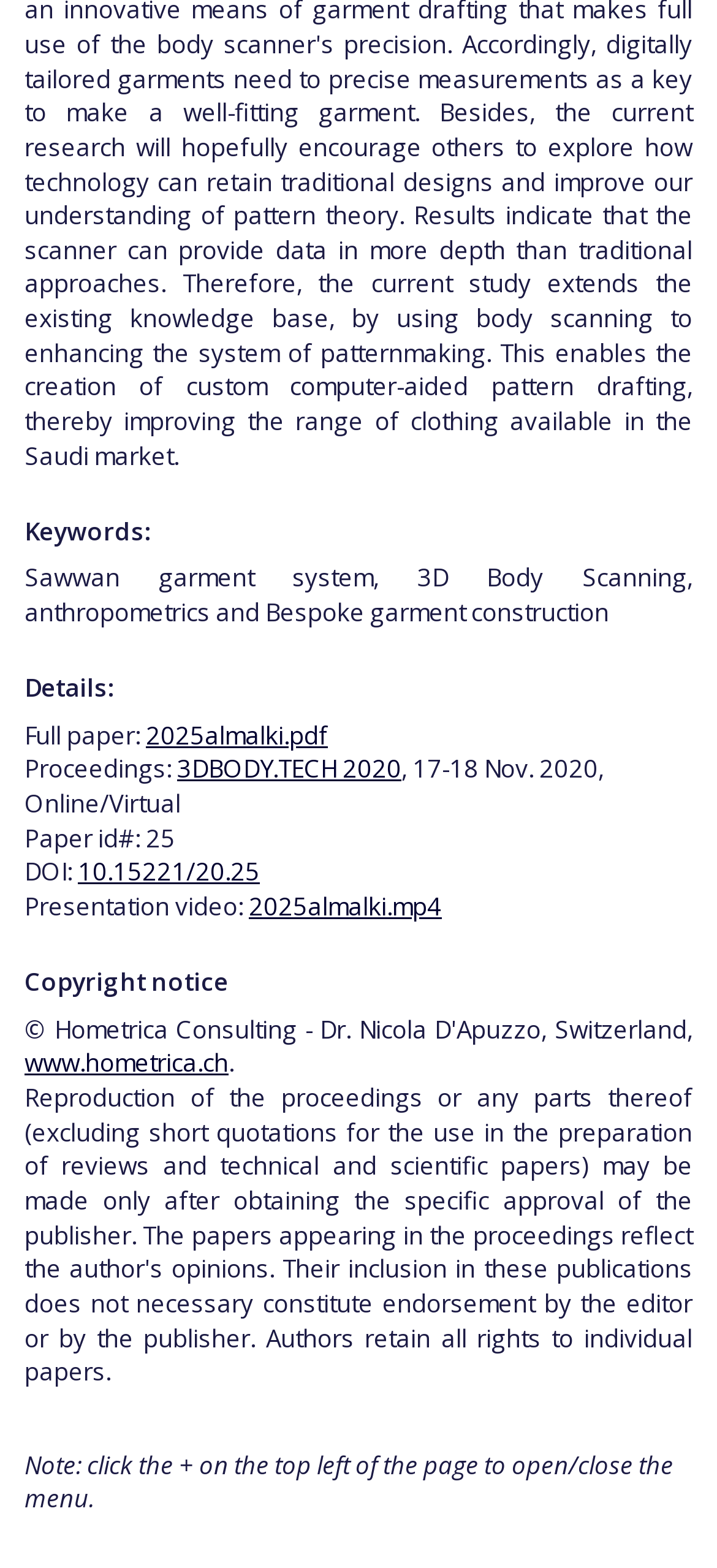Based on the image, provide a detailed and complete answer to the question: 
What is the title of the paper?

The title of the paper can be found in the second StaticText element, which contains the text 'Sawwan garment system, 3D Body Scanning, anthropometrics and Bespoke garment construction'.